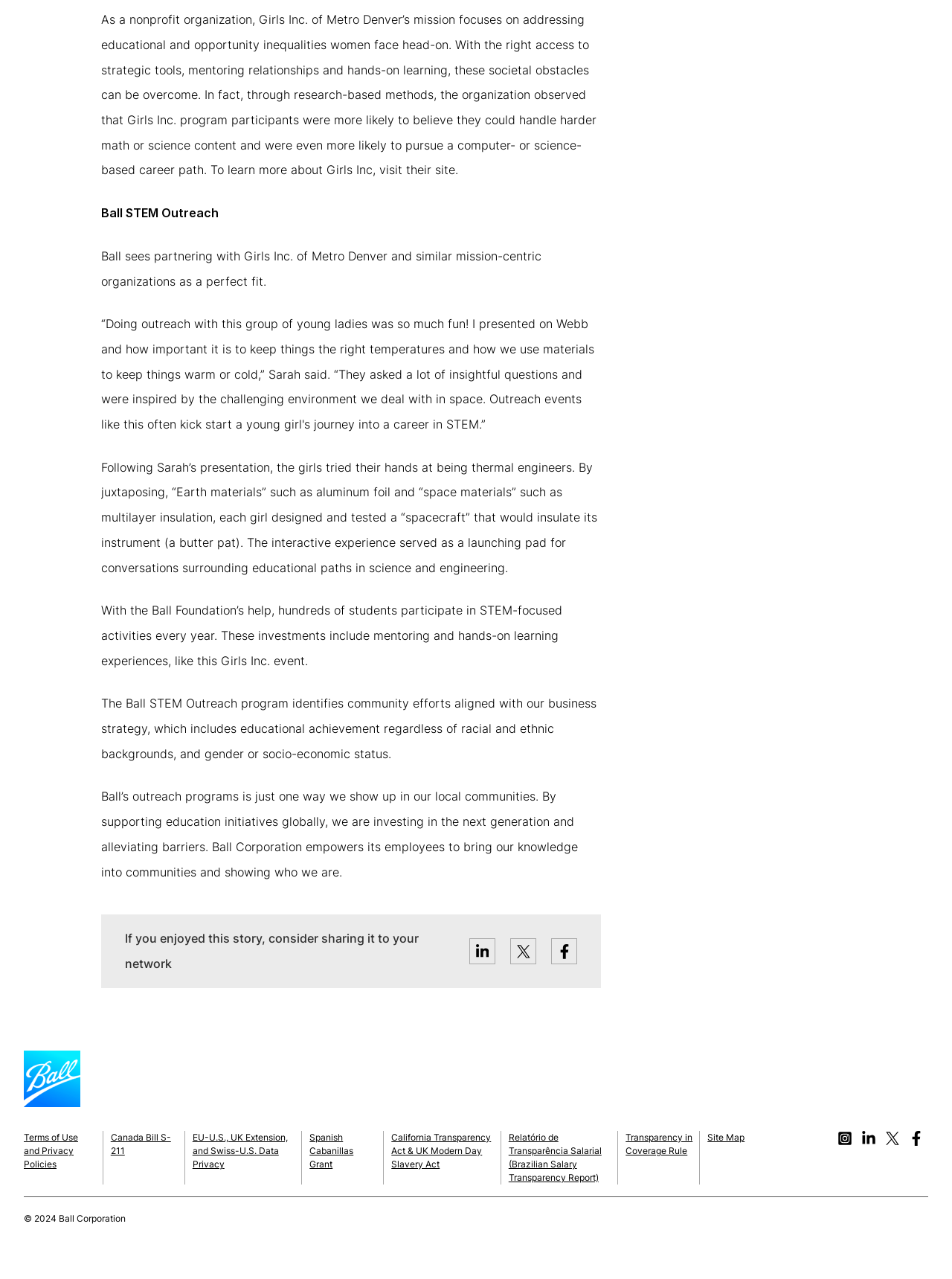What is the mission of Girls Inc. of Metro Denver? Analyze the screenshot and reply with just one word or a short phrase.

Addressing educational and opportunity inequalities